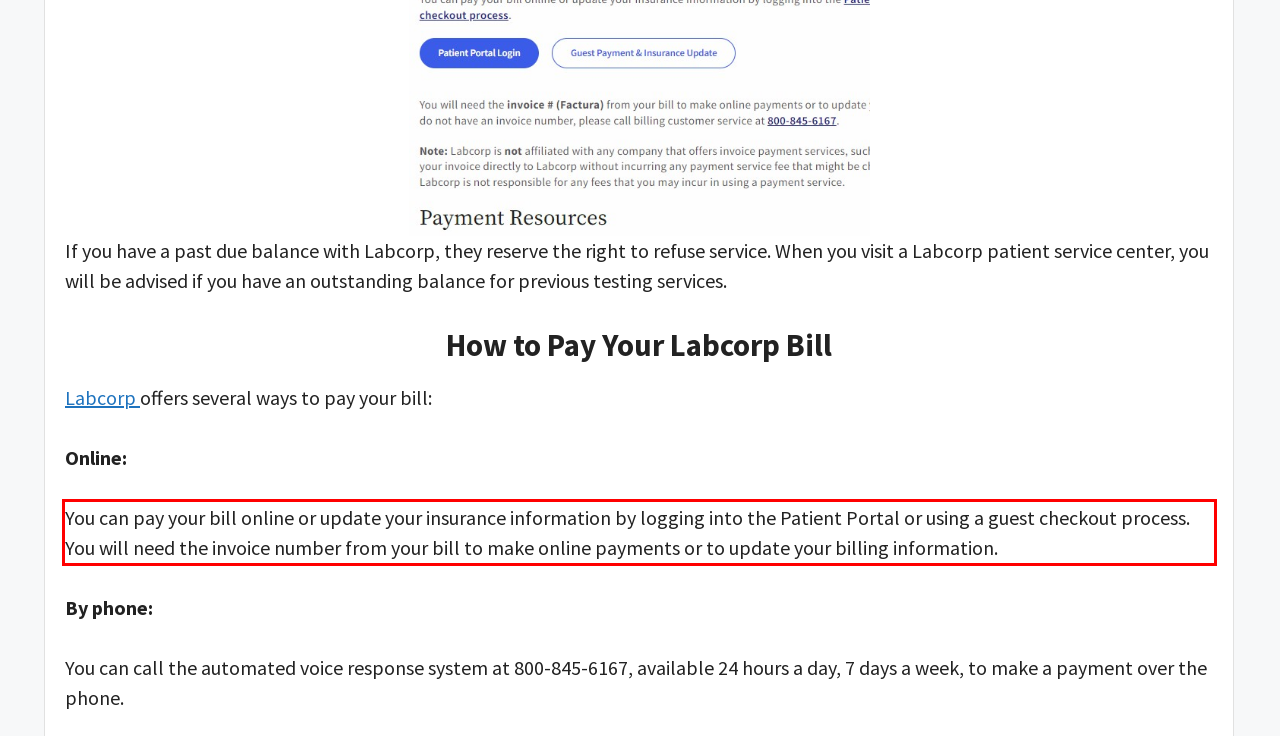You have a screenshot of a webpage where a UI element is enclosed in a red rectangle. Perform OCR to capture the text inside this red rectangle.

You can pay your bill online or update your insurance information by logging into the Patient Portal or using a guest checkout process. You will need the invoice number from your bill to make online payments or to update your billing information.